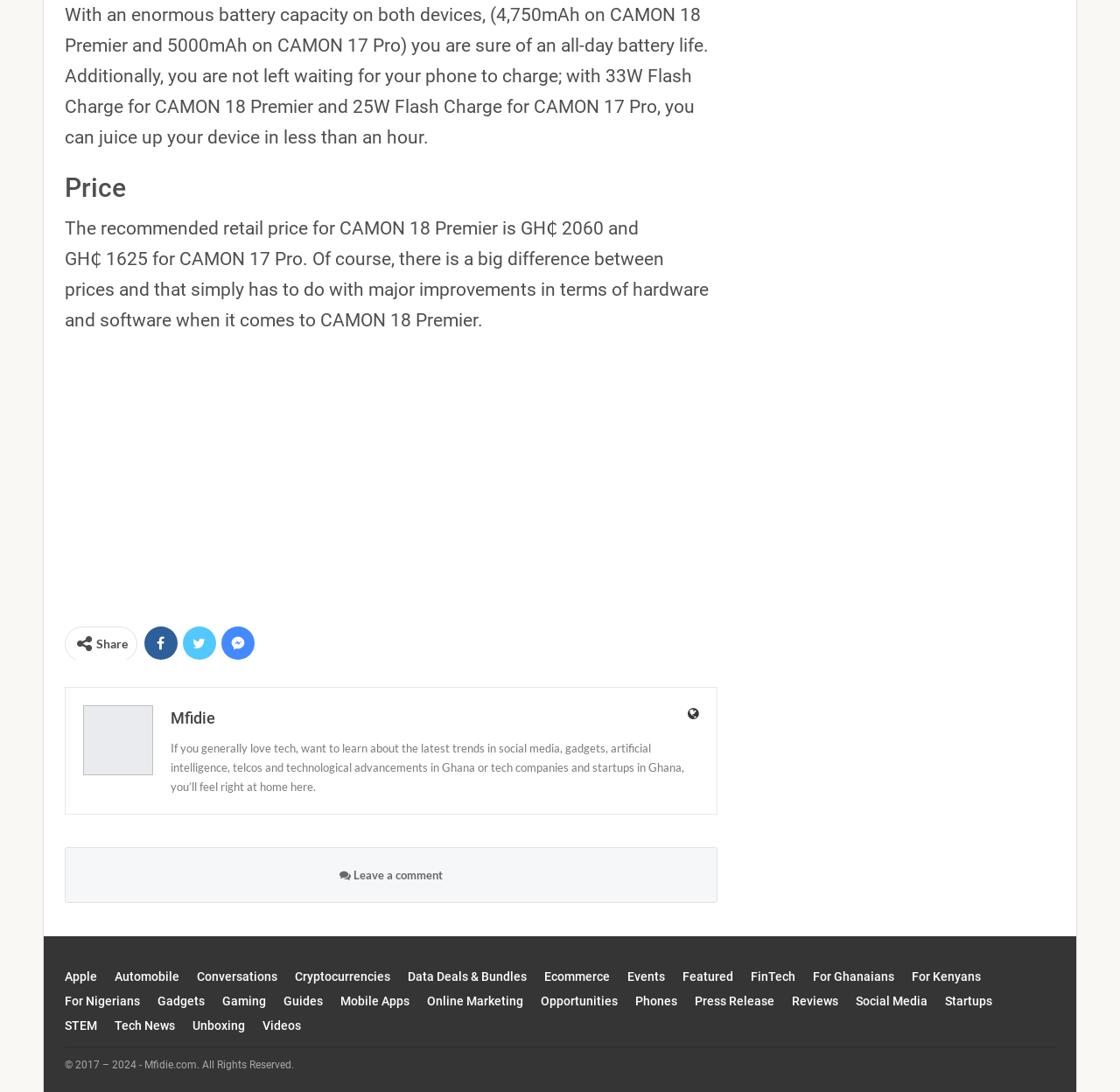What is the name of the website?
Please ensure your answer is as detailed and informative as possible.

The answer can be found in the link element with the text 'Mfidie' and also in the copyright notice at the bottom of the webpage, which mentions 'Mfidie.com'.